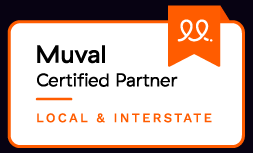Give a thorough caption for the picture.

The image displays the "Muval Certified Partner" badge, highlighting the affiliation of Super GM Transport with Muval, a platform that connects customers with reliable moving services. The badge conveys that Super GM Transport is recognized as a certified partner, indicating a commitment to providing quality services for both local and interstate moves. Its distinct design includes a prominent logo and the phrase "Certified Partner," underscoring the trustworthiness and professionalism associated with their moving offerings. This badge not only distinguishes Super GM Transport in the industry but also reassures clients of their expertise and reliability in handling moving tasks efficiently.